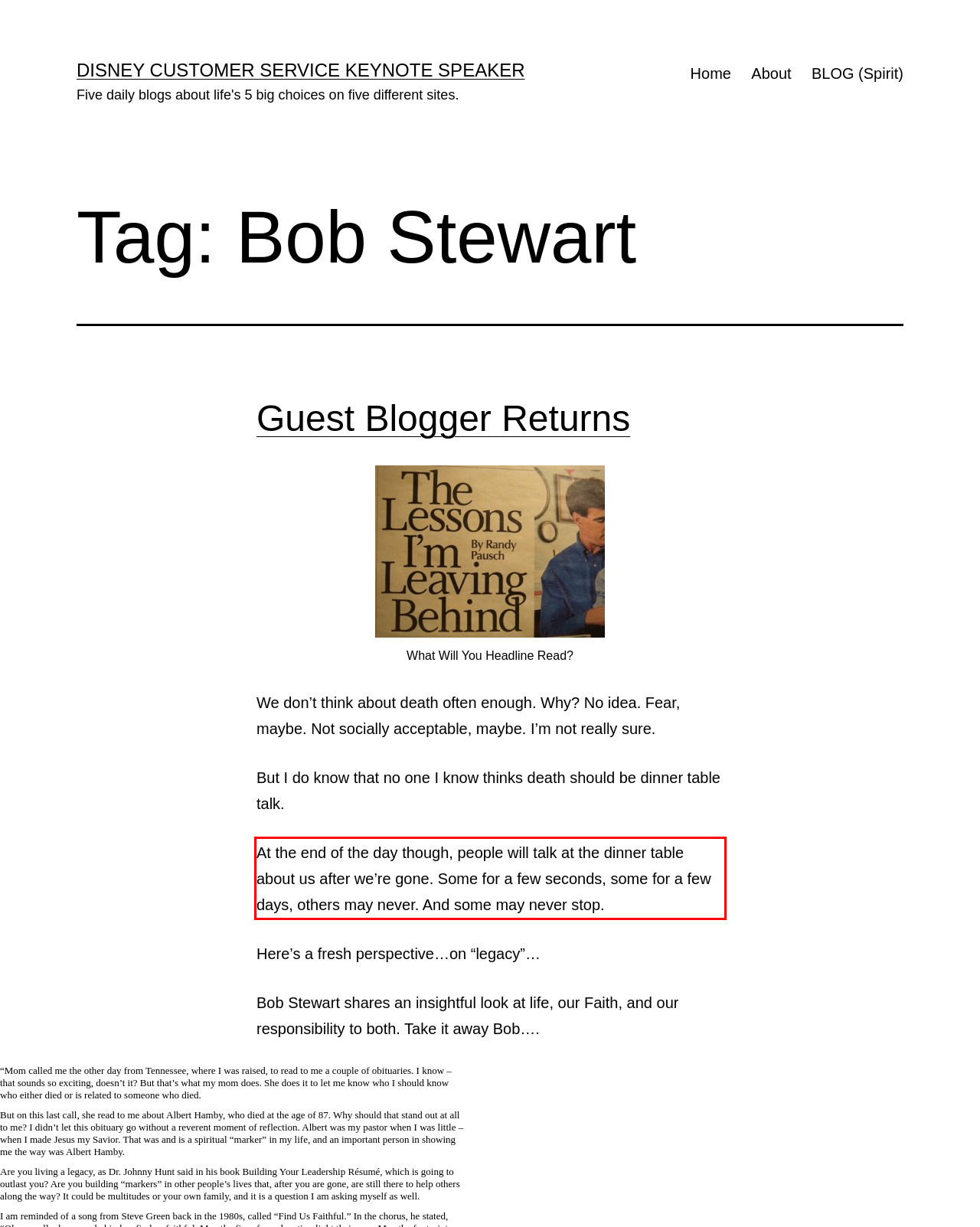You have a webpage screenshot with a red rectangle surrounding a UI element. Extract the text content from within this red bounding box.

At the end of the day though, people will talk at the dinner table about us after we’re gone. Some for a few seconds, some for a few days, others may never. And some may never stop.